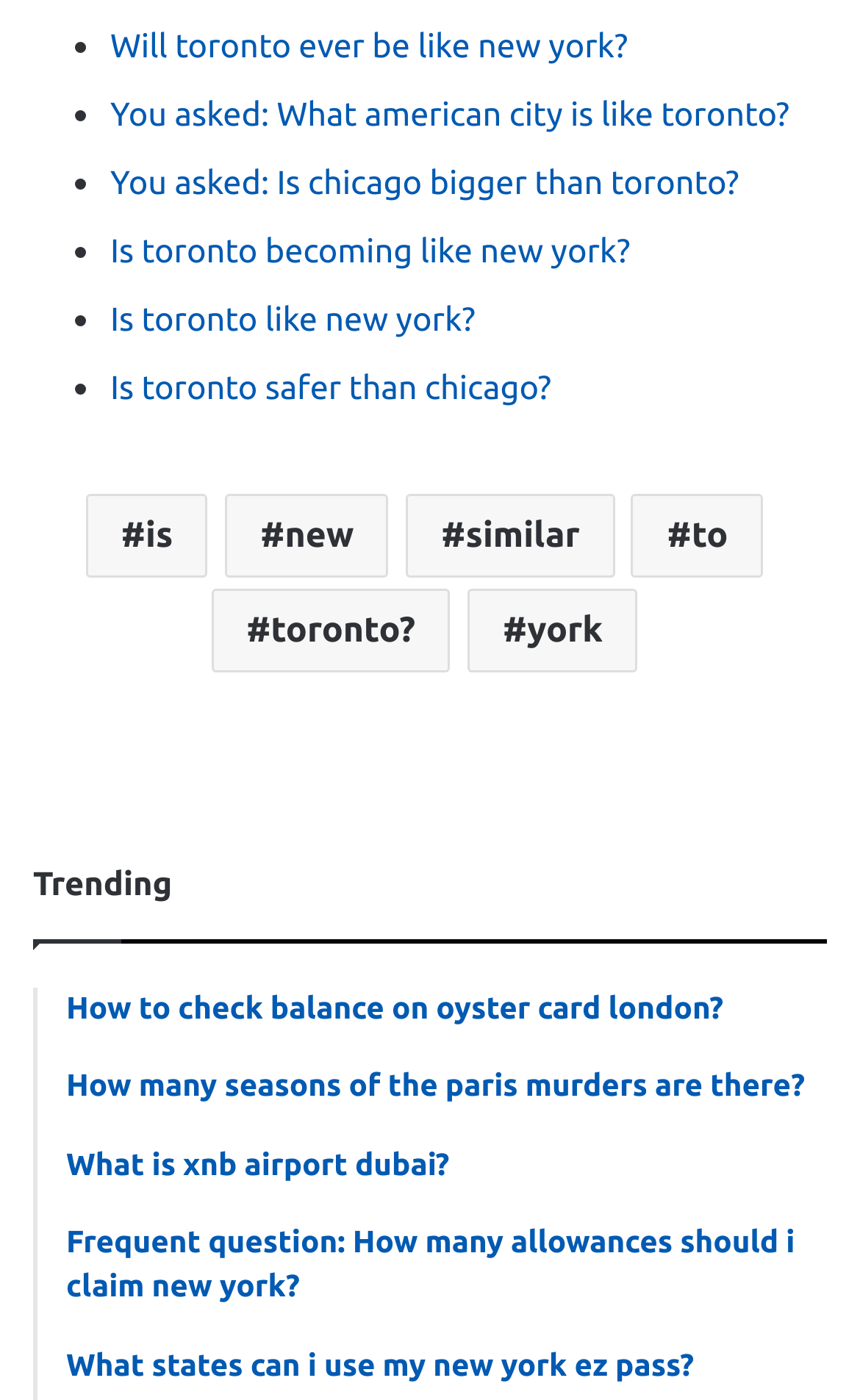Locate the bounding box coordinates of the area where you should click to accomplish the instruction: "Click on the link 'You asked: What american city is like toronto?'".

[0.128, 0.067, 0.918, 0.094]